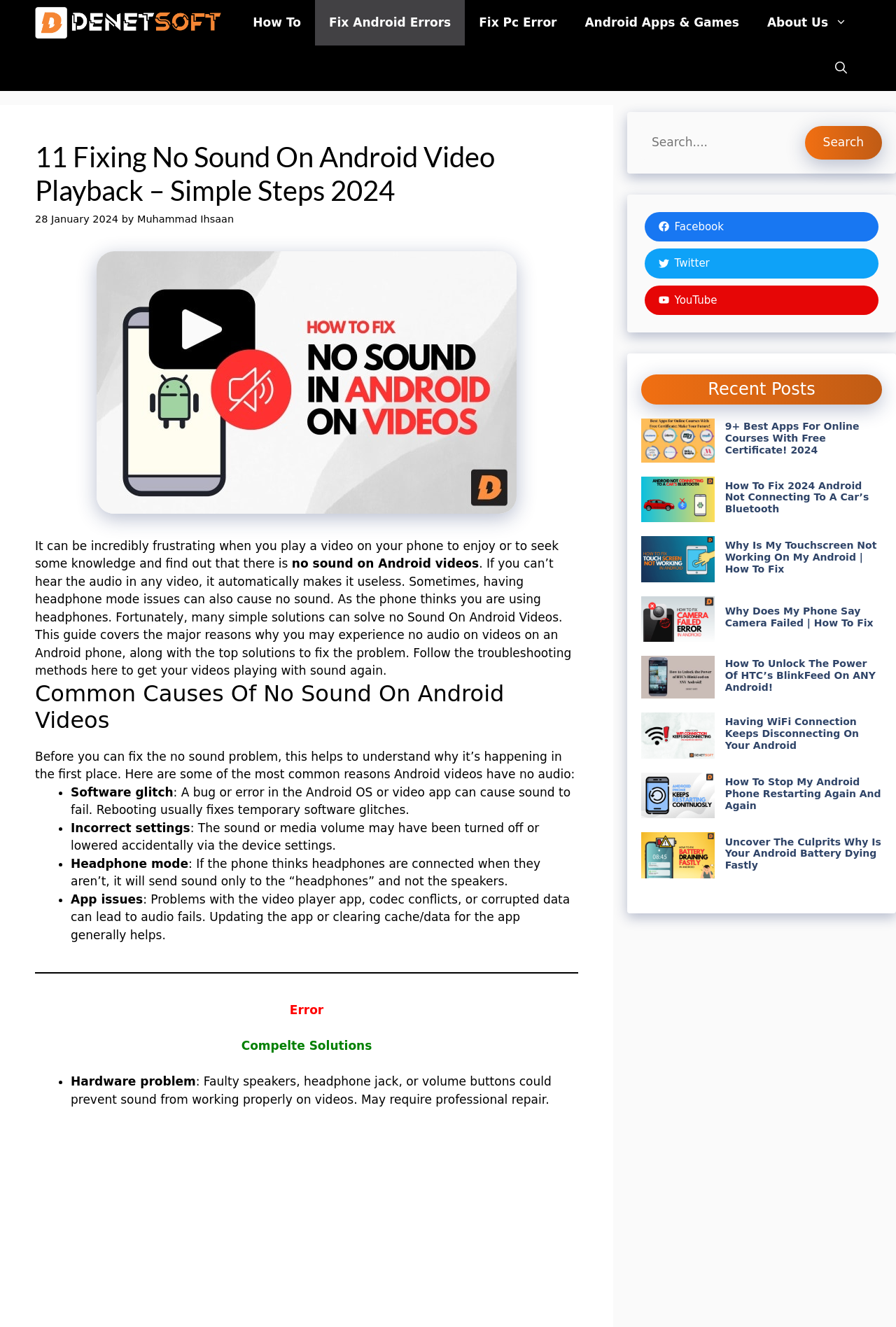Give the bounding box coordinates for the element described by: "Android Apps & Games".

[0.637, 0.0, 0.841, 0.034]